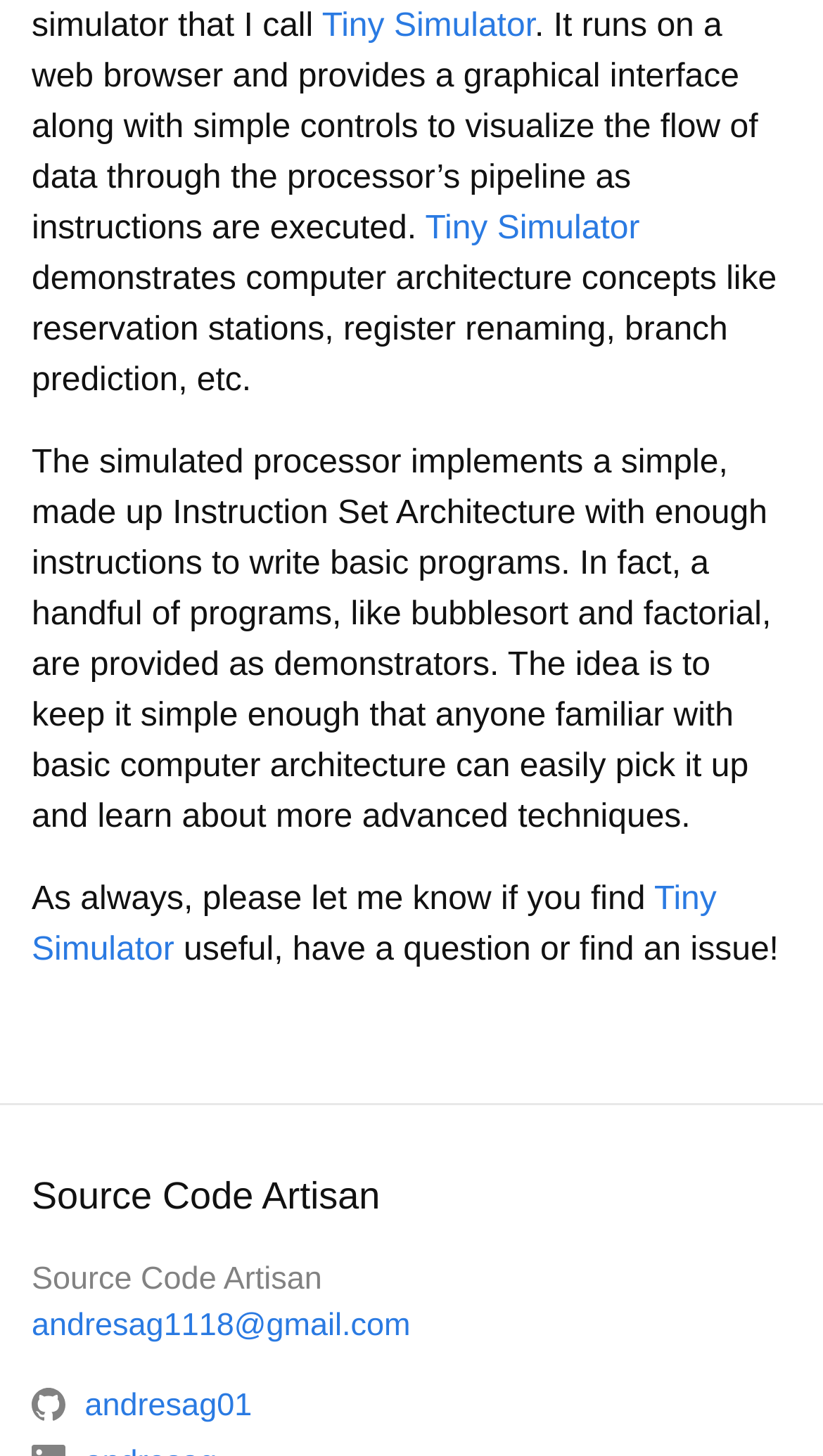What kind of programs are provided as demonstrators?
Provide a detailed and well-explained answer to the question.

The webpage mentions that a handful of programs, including bubblesort and factorial, are provided as demonstrators to illustrate the use of the simulator.